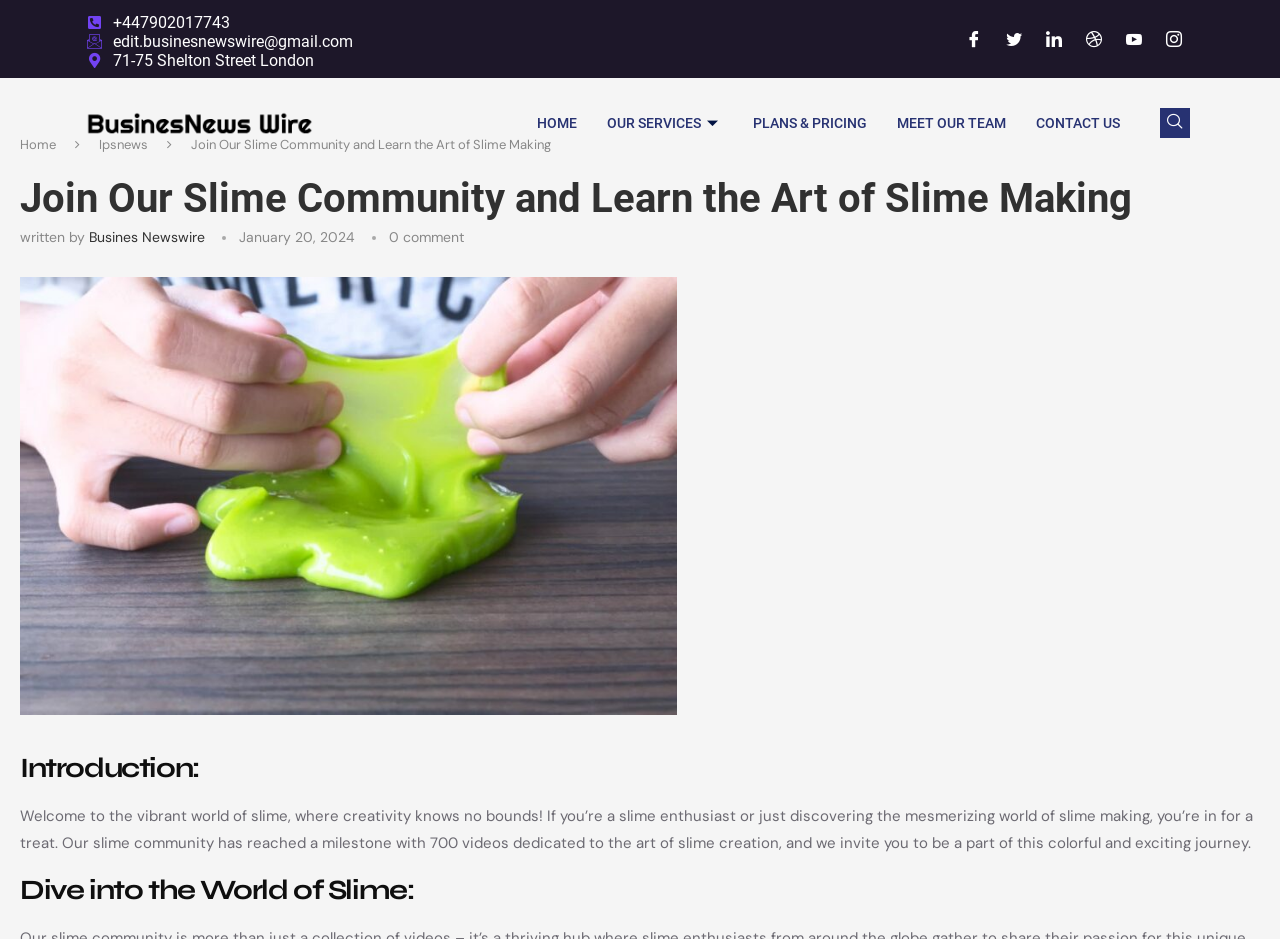What is the main heading of this webpage? Please extract and provide it.

Join Our Slime Community and Learn the Art of Slime Making